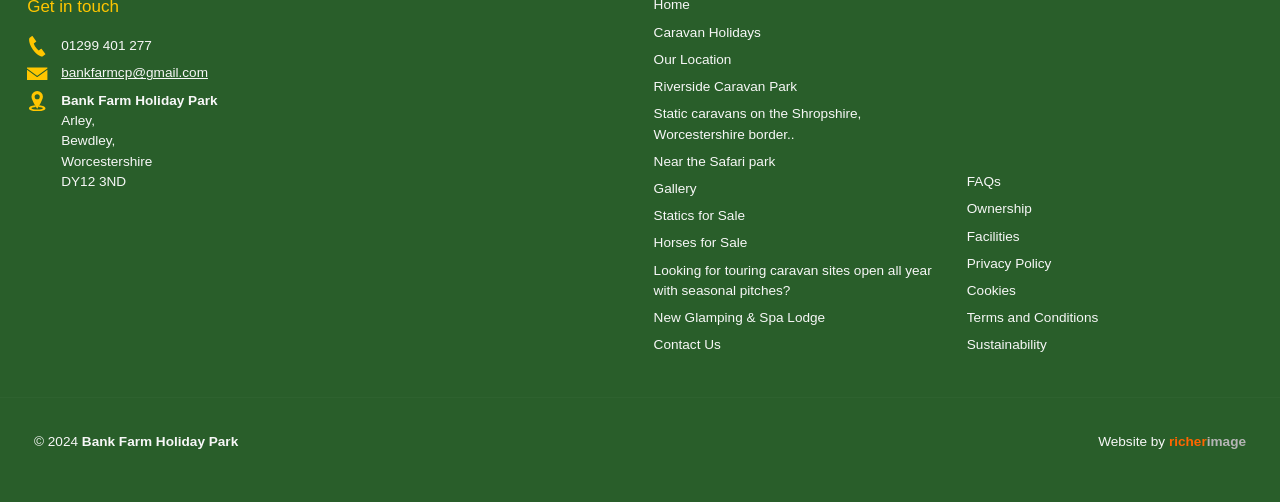What is the phone number?
Please answer the question with a single word or phrase, referencing the image.

01299 401 277